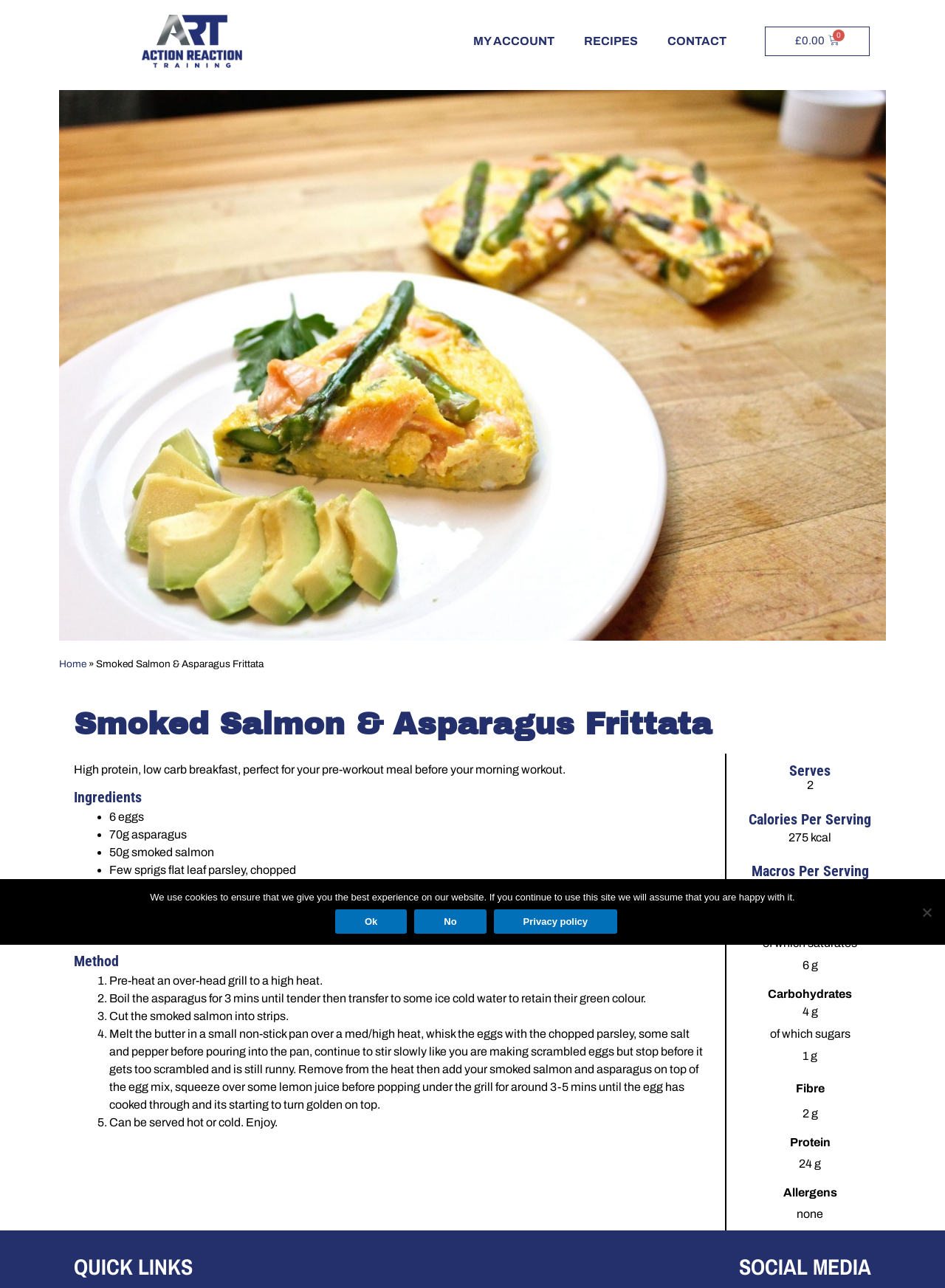Please determine the bounding box coordinates for the element that should be clicked to follow these instructions: "Click the 'Home' link".

[0.062, 0.511, 0.091, 0.52]